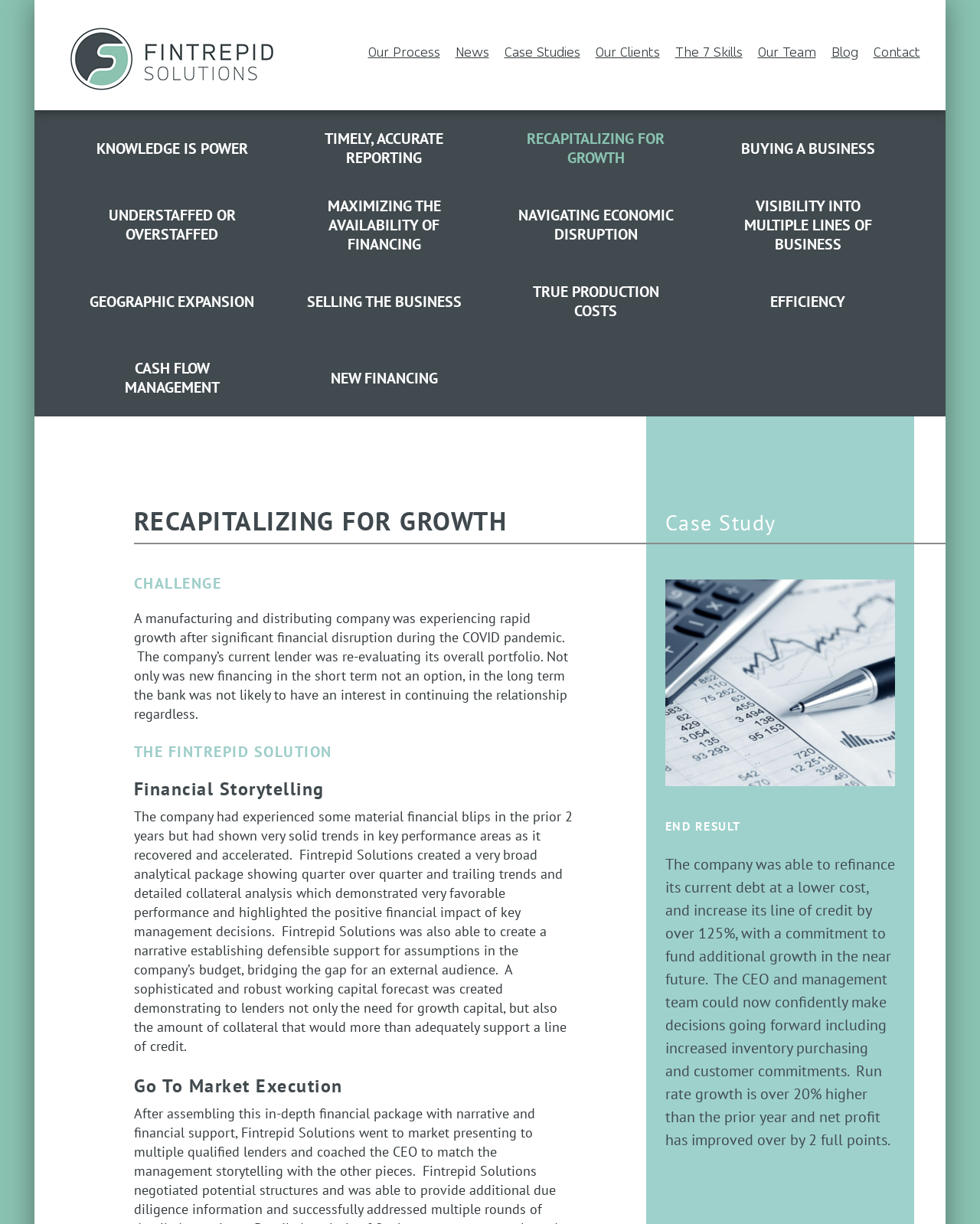Use a single word or phrase to answer the question: 
What was the result of the company's refinancing?

Lower cost and increased line of credit